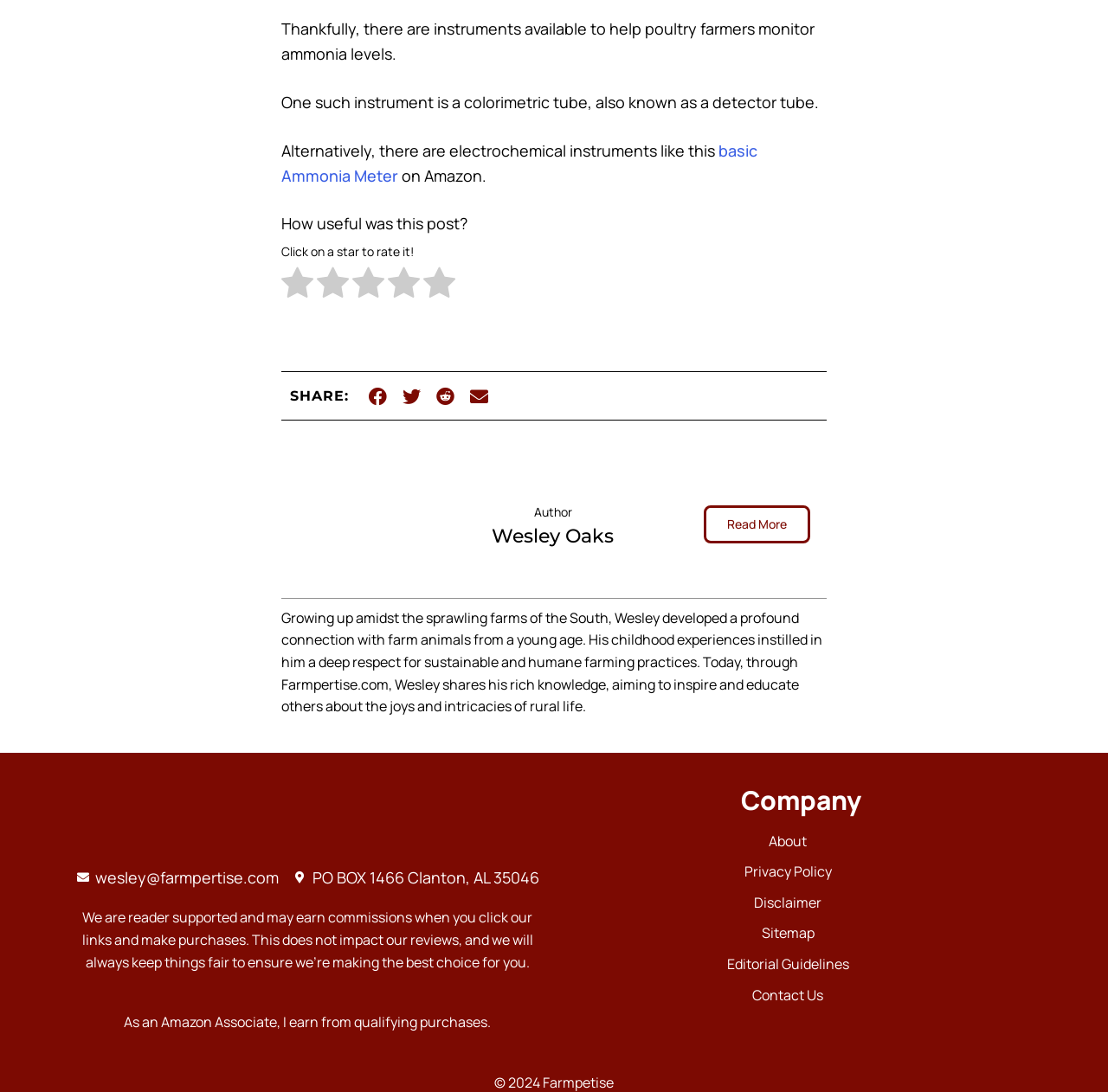Specify the bounding box coordinates of the area to click in order to execute this command: 'Click on the 'basic Ammonia Meter' link'. The coordinates should consist of four float numbers ranging from 0 to 1, and should be formatted as [left, top, right, bottom].

[0.254, 0.128, 0.684, 0.17]